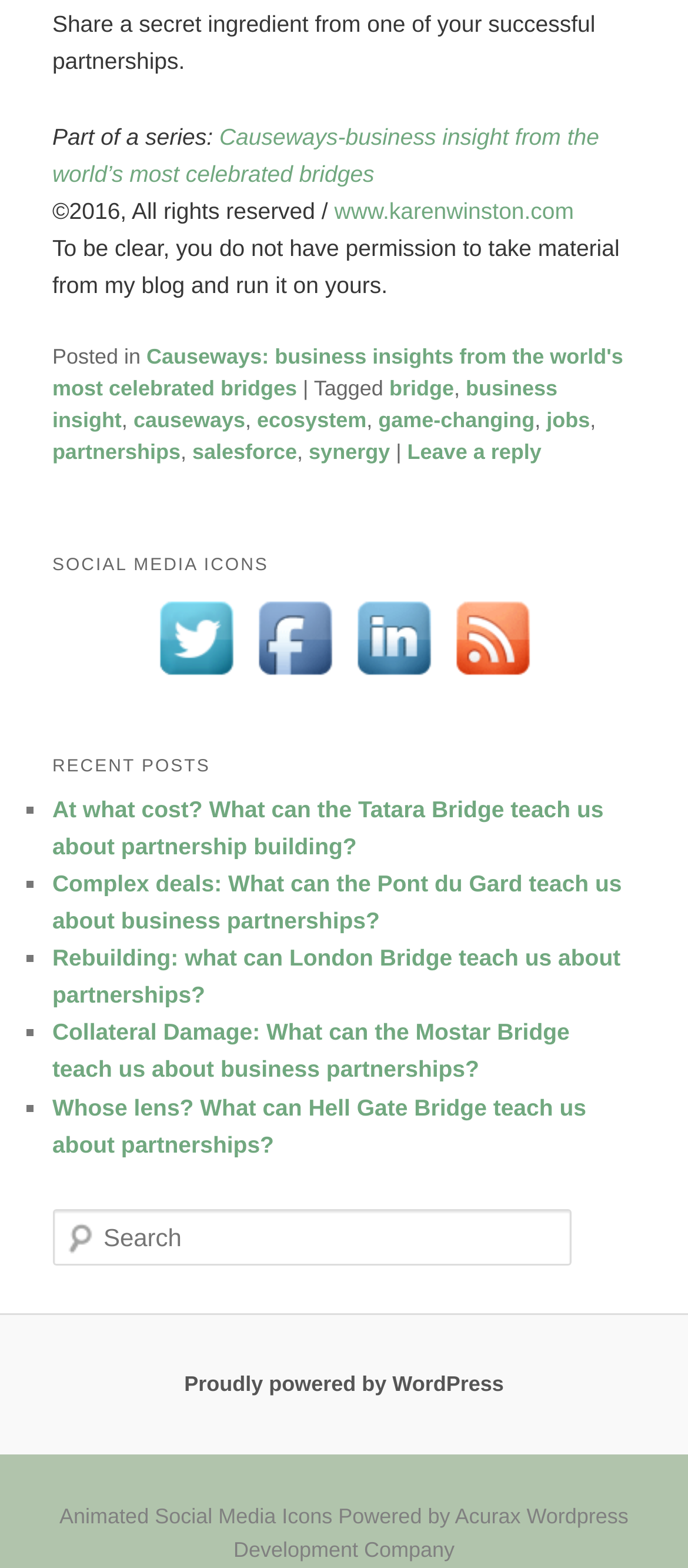Bounding box coordinates are given in the format (top-left x, top-left y, bottom-right x, bottom-right y). All values should be floating point numbers between 0 and 1. Provide the bounding box coordinate for the UI element described as: jobs

[0.794, 0.26, 0.858, 0.276]